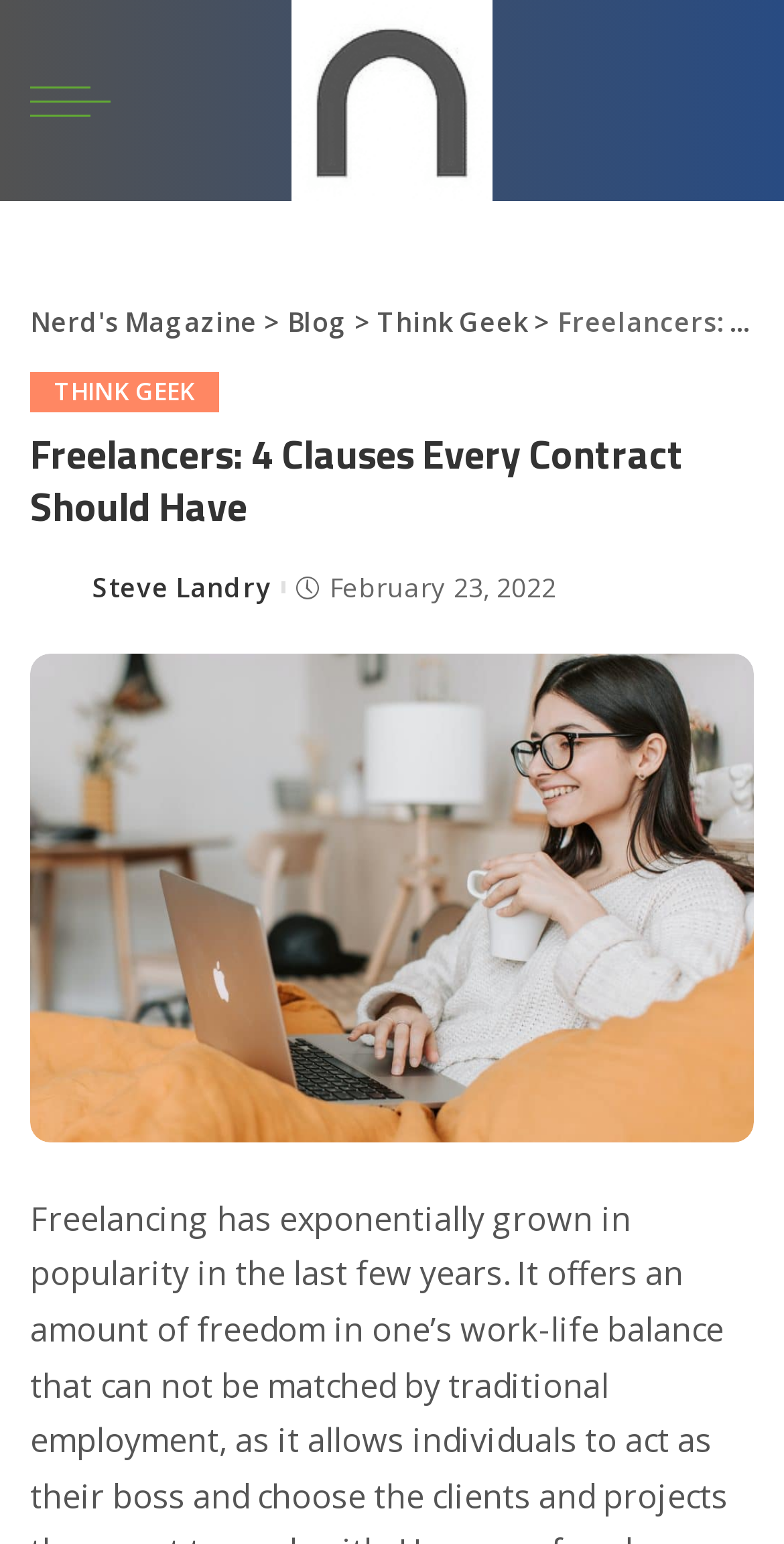Who is the author of the article?
Carefully examine the image and provide a detailed answer to the question.

I found the answer by looking at the section below the main heading, where I saw an image with the name 'Steve Landry' and a text 'Posted by' next to it, indicating that Steve Landry is the author of the article.